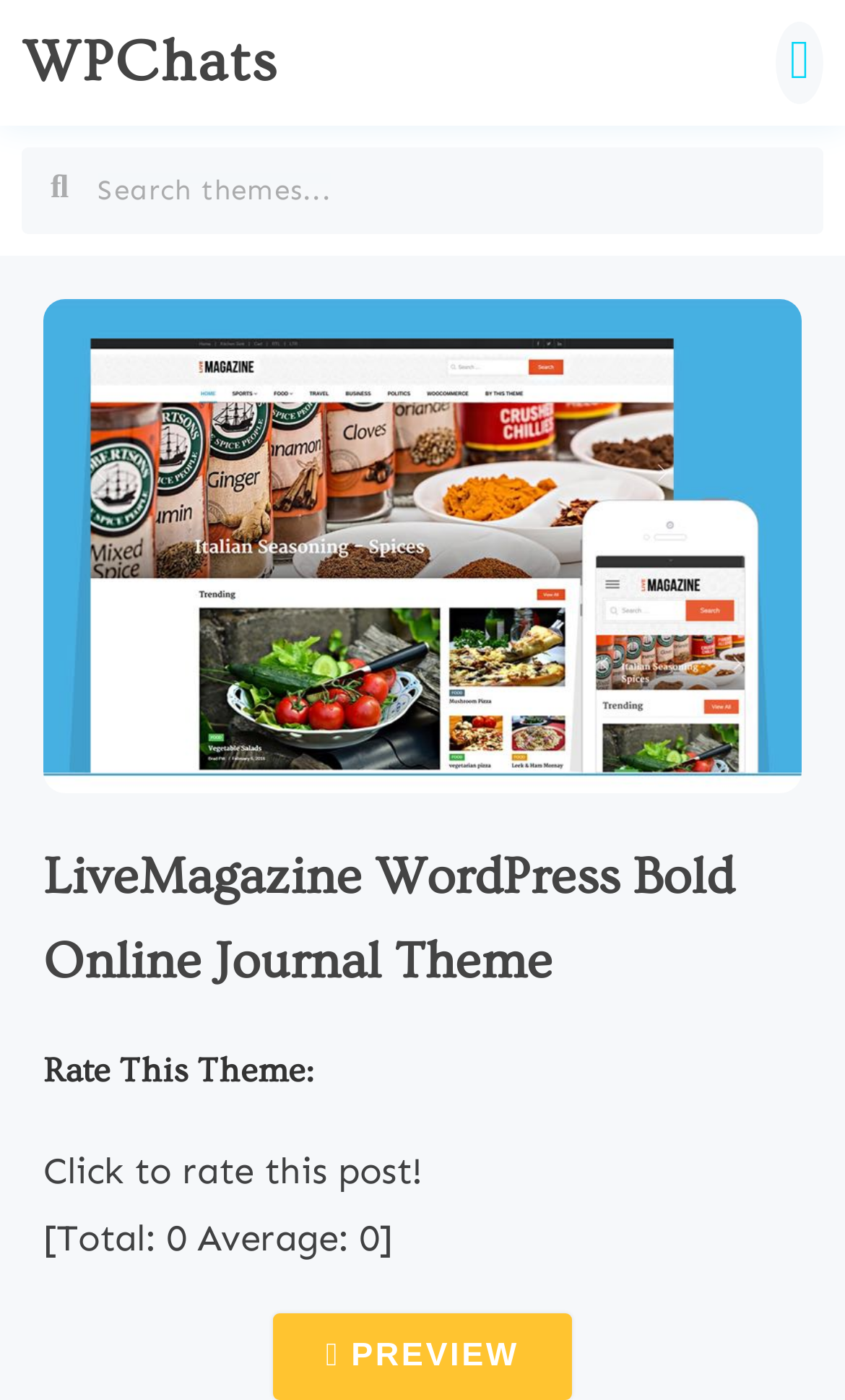What is the name of the WordPress theme?
Examine the webpage screenshot and provide an in-depth answer to the question.

I inferred this answer by looking at the heading element 'LiveMagazine WordPress Bold Online Journal Theme' which is a prominent element on the webpage, suggesting that it is the name of the WordPress theme being showcased.